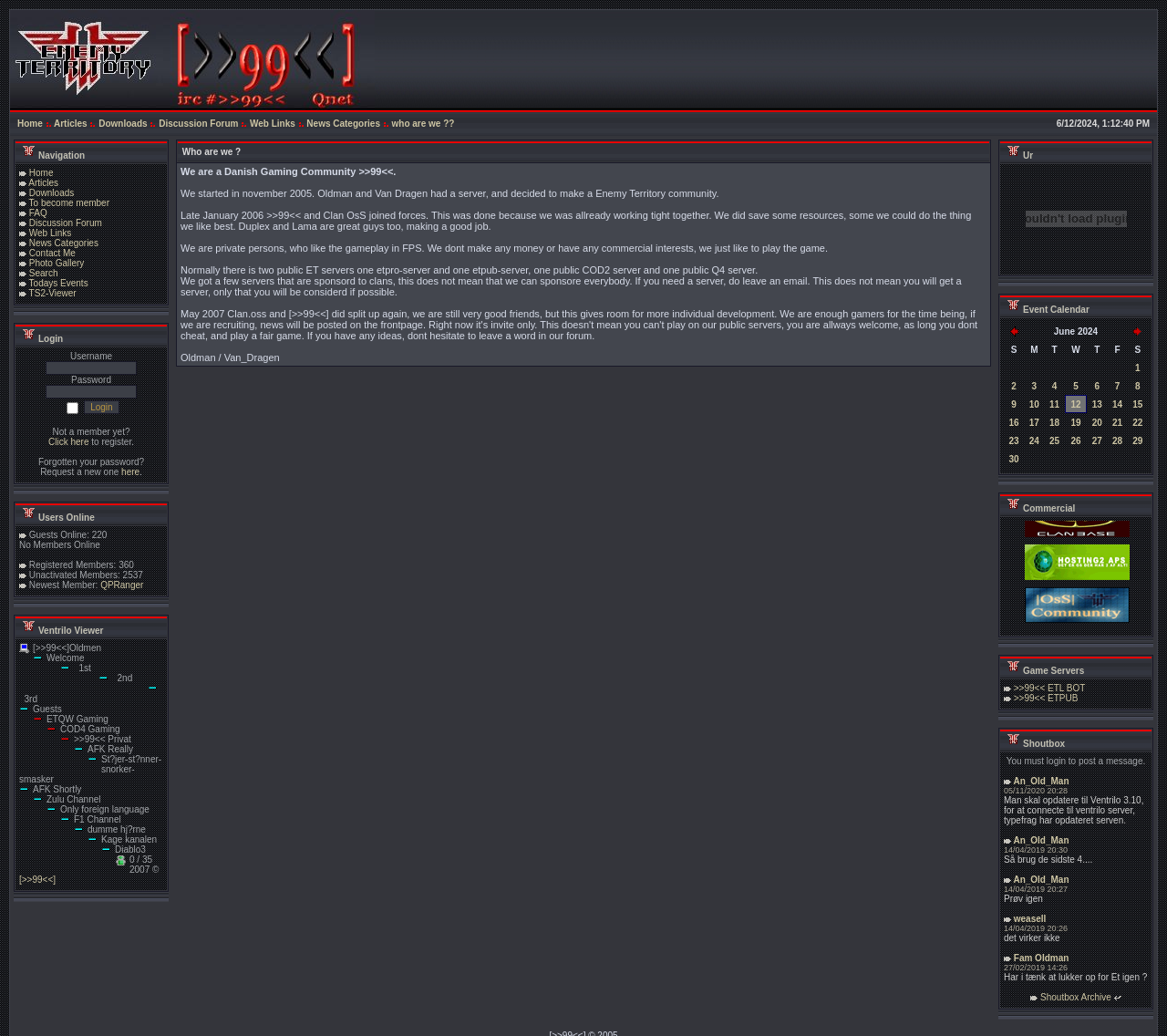Provide an in-depth description of the elements and layout of the webpage.

The webpage has a title ">>99<< Old Men" and is divided into several sections. At the top, there is a layout table with two cells, one containing a link and an image, and the other containing a table with multiple rows and columns. 

Below this, there is a navigation menu with links to various sections of the website, including "Home", "Articles", "Downloads", "Discussion Forum", "Web Links", "News Categories", and "who are we??".

To the right of the navigation menu, there is a table with a single row and multiple columns, containing a series of links to different parts of the website, including "Home", "Articles", "Downloads", "To become member", "FAQ", "Discussion Forum", "Web Links", "News Categories", "Contact Me", "Photo Gallery", "Search", "Todays Events", and "TS2-Viewer".

Below this, there is a login section with fields for username and password, a "Remember Me" checkbox, and a "Login" button. There are also links to register and request a new password.

Further down, there are several empty tables, followed by a section displaying information about users online, including the number of guests, registered members, unactivated members, and the newest member.

Overall, the webpage appears to be a portal or community website with various sections and features for members and guests.